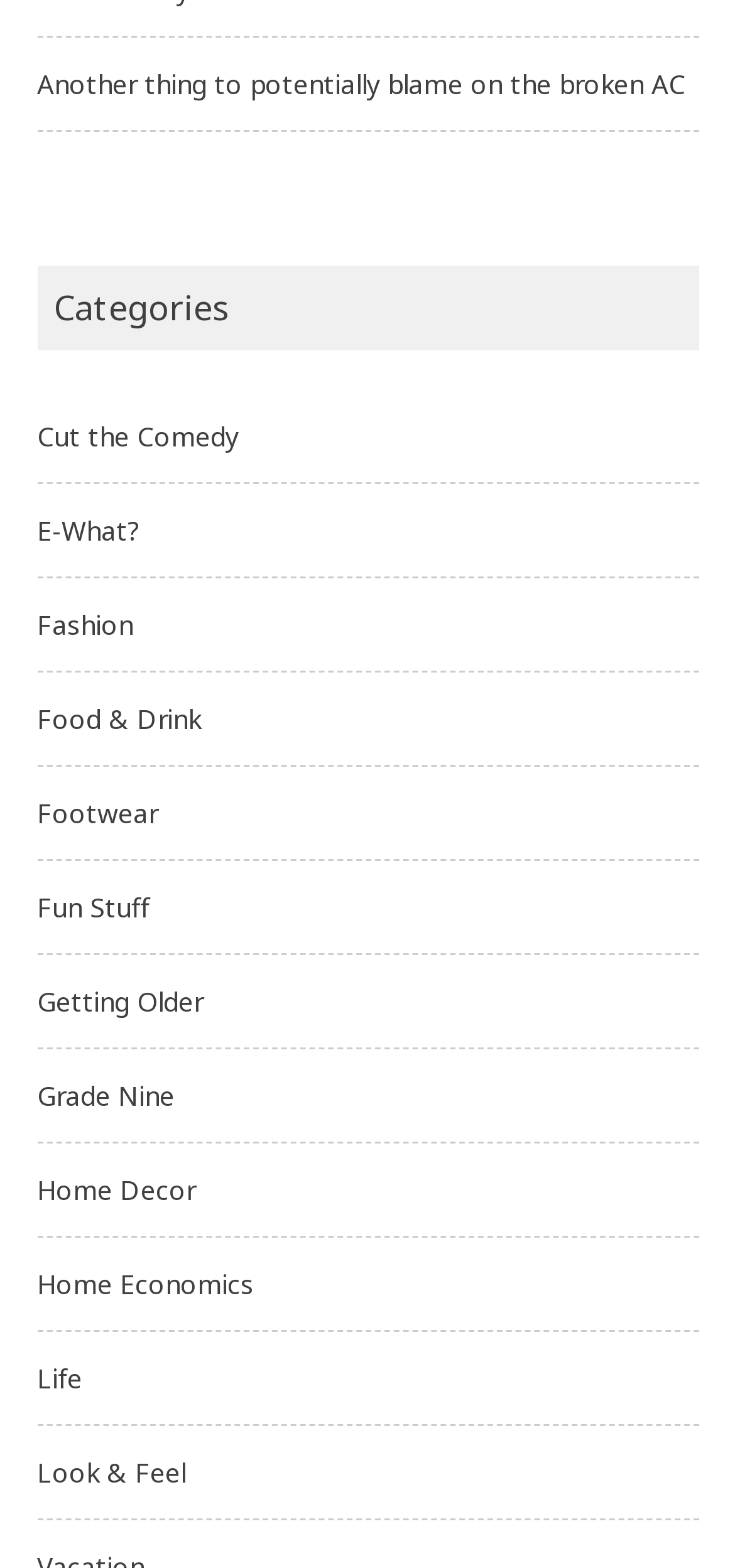What is the last category listed?
Using the image, elaborate on the answer with as much detail as possible.

I counted the number of links under the 'Categories' heading and found that the last link is 'Look & Feel', which is the last category listed.